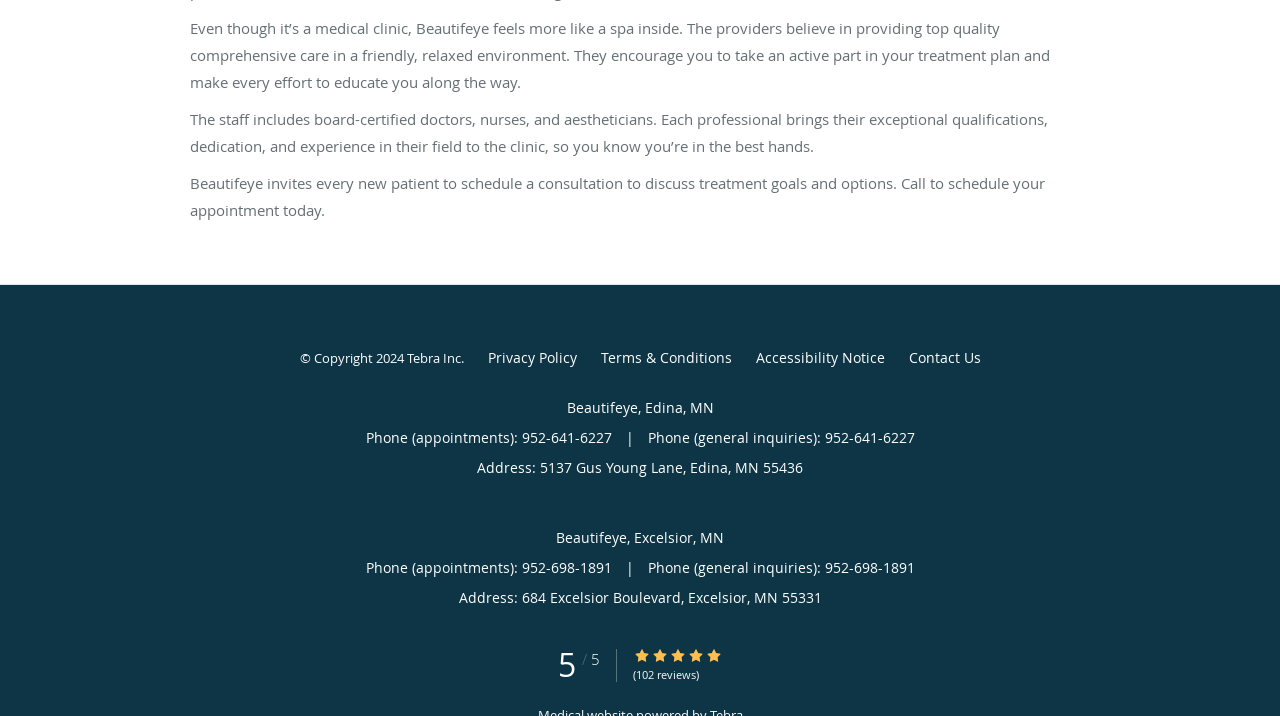Given the following UI element description: "Terms & Conditions", find the bounding box coordinates in the webpage screenshot.

[0.469, 0.479, 0.571, 0.521]